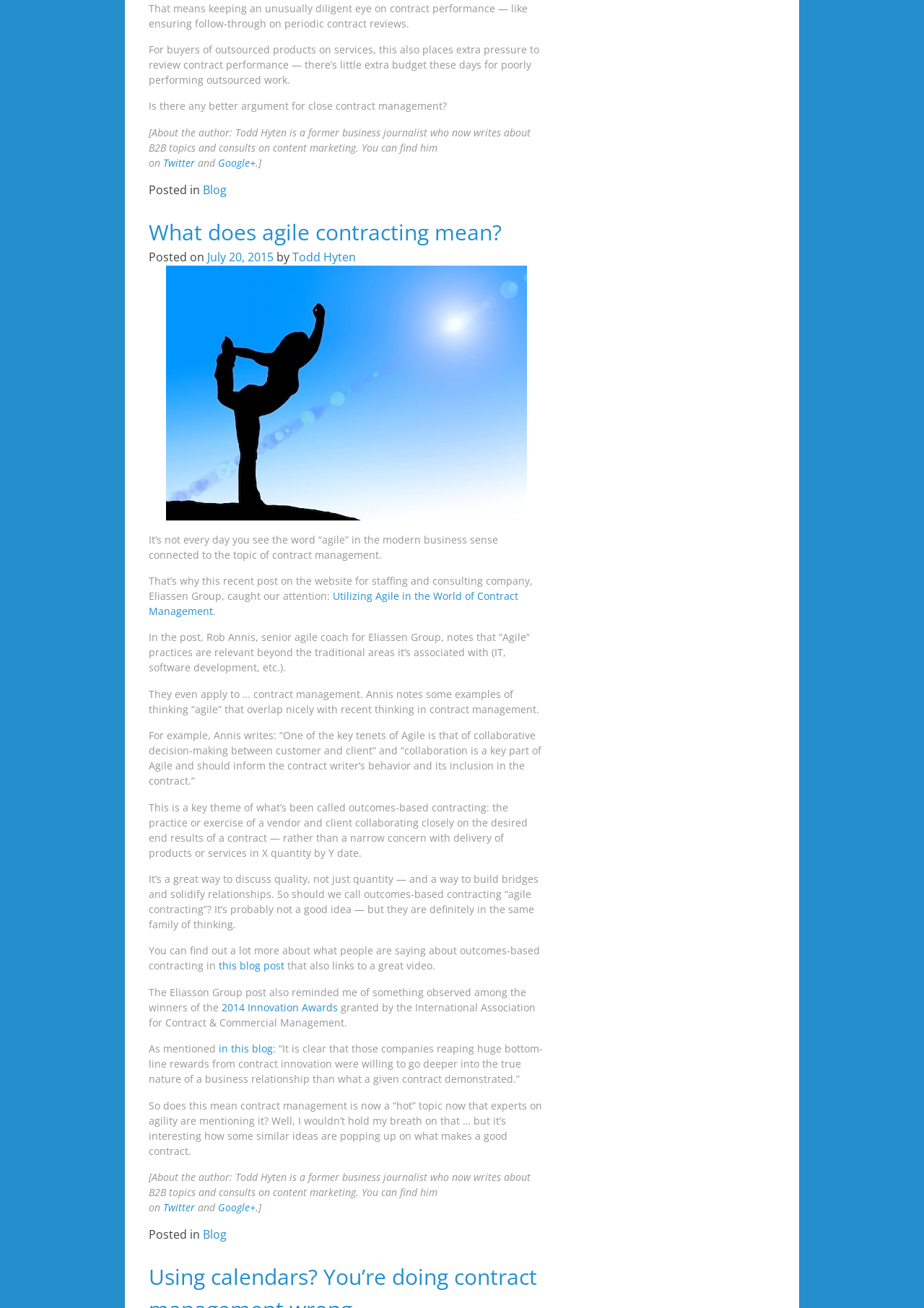Provide a single word or phrase to answer the given question: 
What is the topic of the article?

Agile contracting